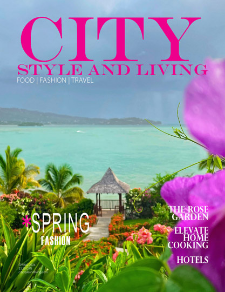Respond to the question below with a single word or phrase: What type of structure is visible on the shoreline?

Thatched-roof gazebo